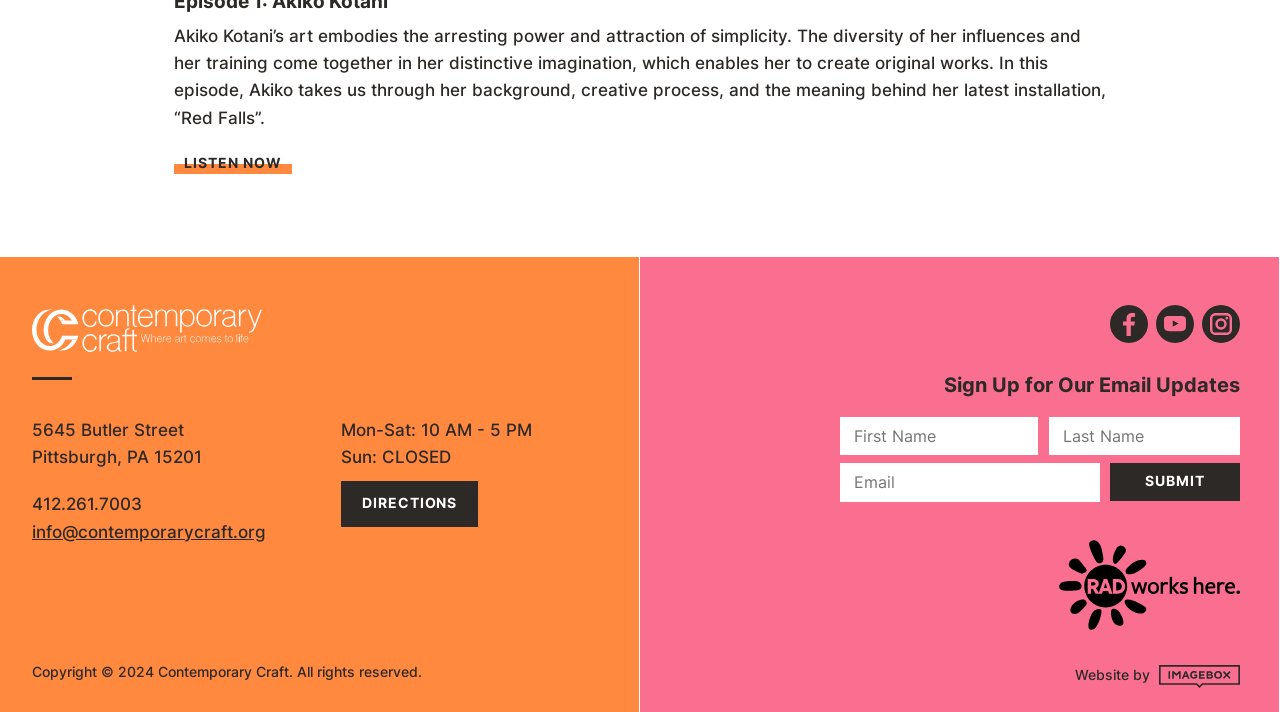Please specify the coordinates of the bounding box for the element that should be clicked to carry out this instruction: "Submit the email update form". The coordinates must be four float numbers between 0 and 1, formatted as [left, top, right, bottom].

[0.867, 0.65, 0.969, 0.703]